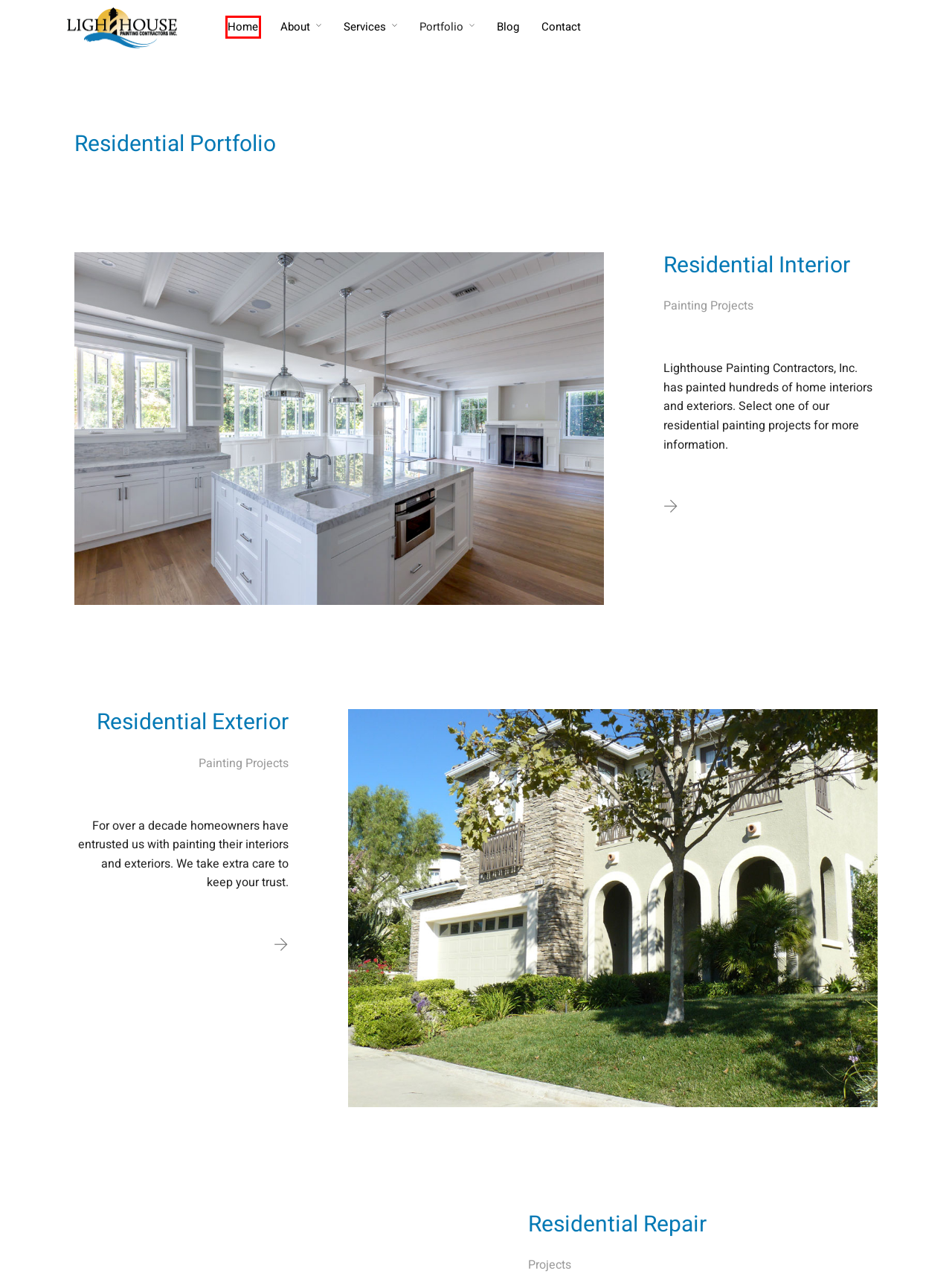You are given a screenshot of a webpage with a red bounding box around an element. Choose the most fitting webpage description for the page that appears after clicking the element within the red bounding box. Here are the candidates:
A. Stucco Repair - Lighthouse Painting Contractors
B. Portfolio Wallpaper Installation - Lighthouse Painting Contractors
C. Portfolio Stucco Repair - Lighthouse Painting Contractors
D. HOA Property Painting - Lighthouse Painting Contractors
E. Water Damaged Drywall Painting - Lighthouse Painting Contractors
F. Lighthouse Painting Contractors - Quality Services in Los Angeles
G. HOA Property Portfolio - Lighthouse Painting Contractors
H. Cabinet Refinishing - Lighthouse Painting Contractors

F